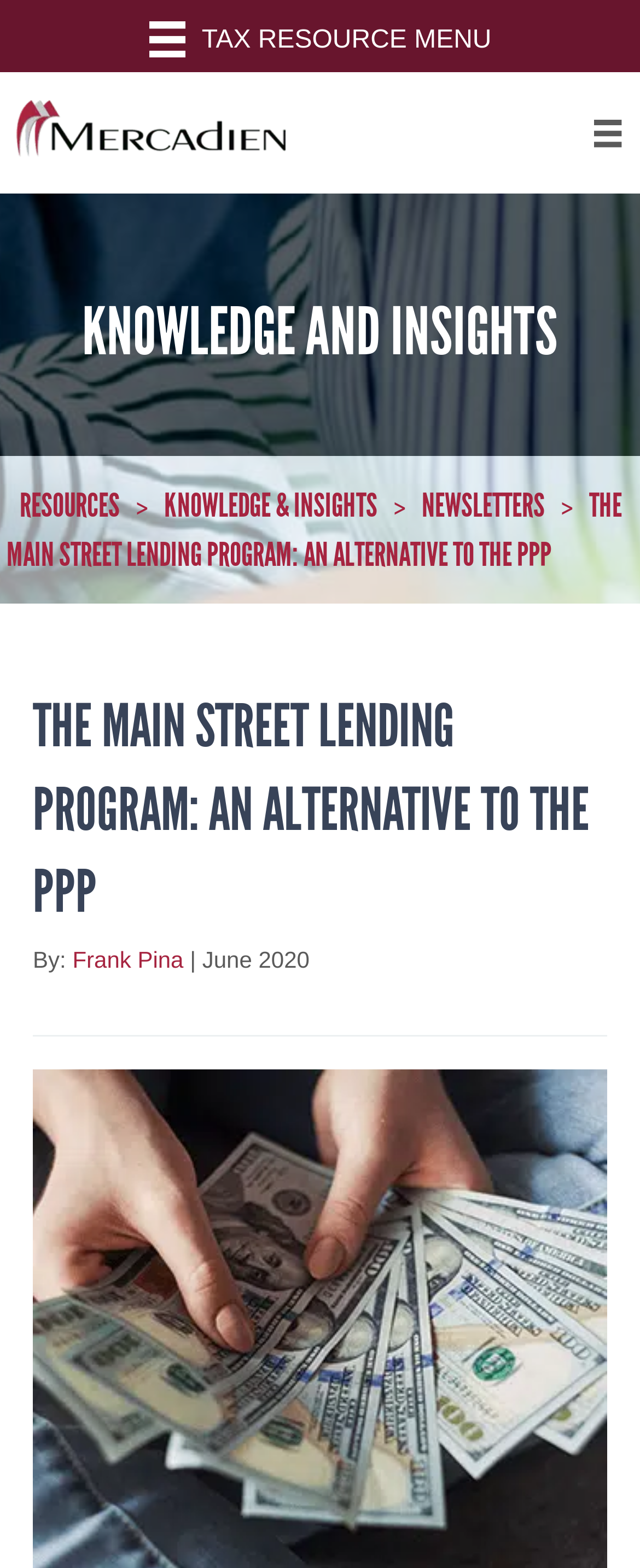What is the alternative program mentioned on this webpage?
Give a detailed and exhaustive answer to the question.

The webpage has a heading 'THE MAIN STREET LENDING PROGRAM: AN ALTERNATIVE TO THE PPP' which suggests that PPP is the alternative program being mentioned.